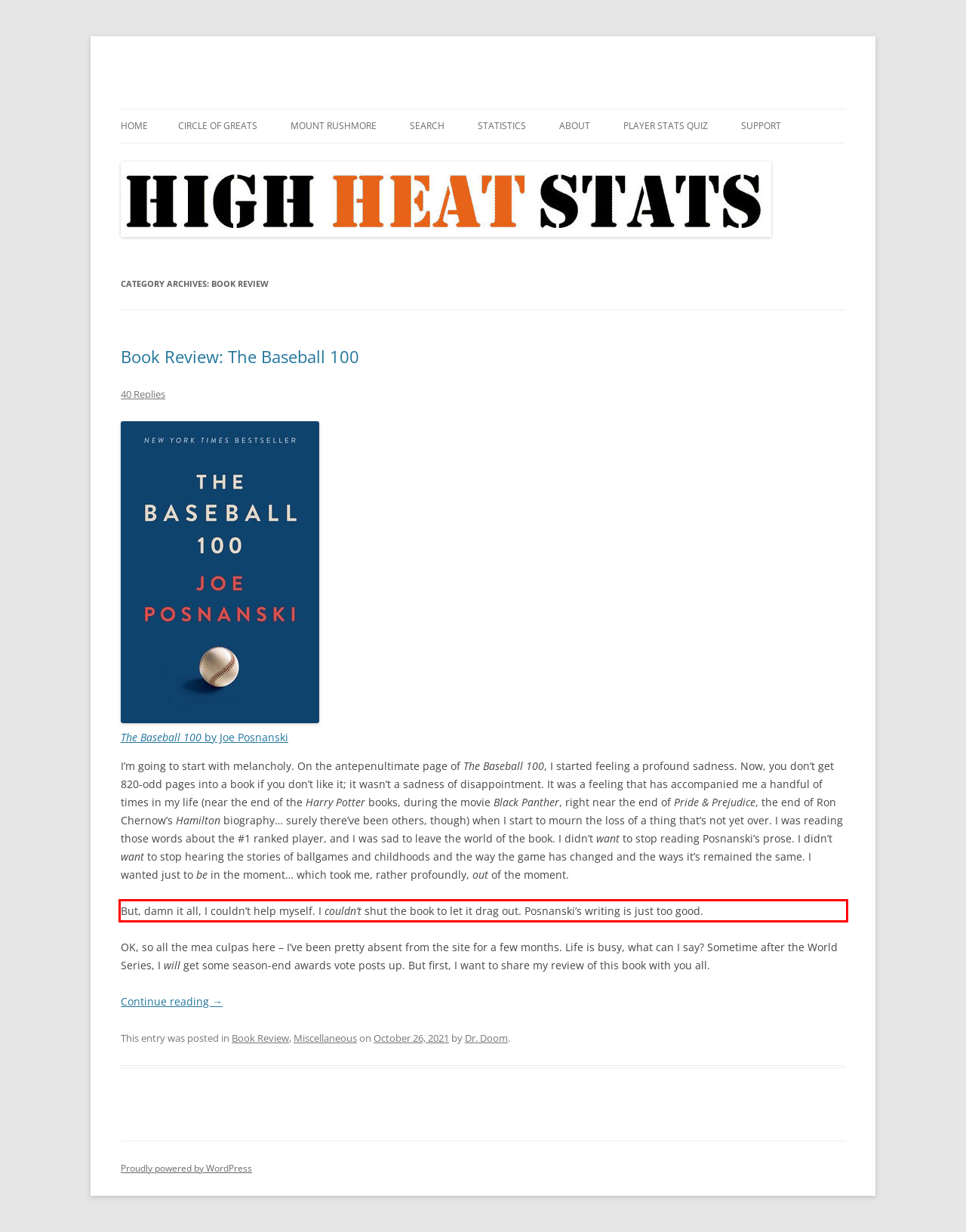The screenshot you have been given contains a UI element surrounded by a red rectangle. Use OCR to read and extract the text inside this red rectangle.

But, damn it all, I couldn’t help myself. I couldn’t shut the book to let it drag out. Posnanski’s writing is just too good.